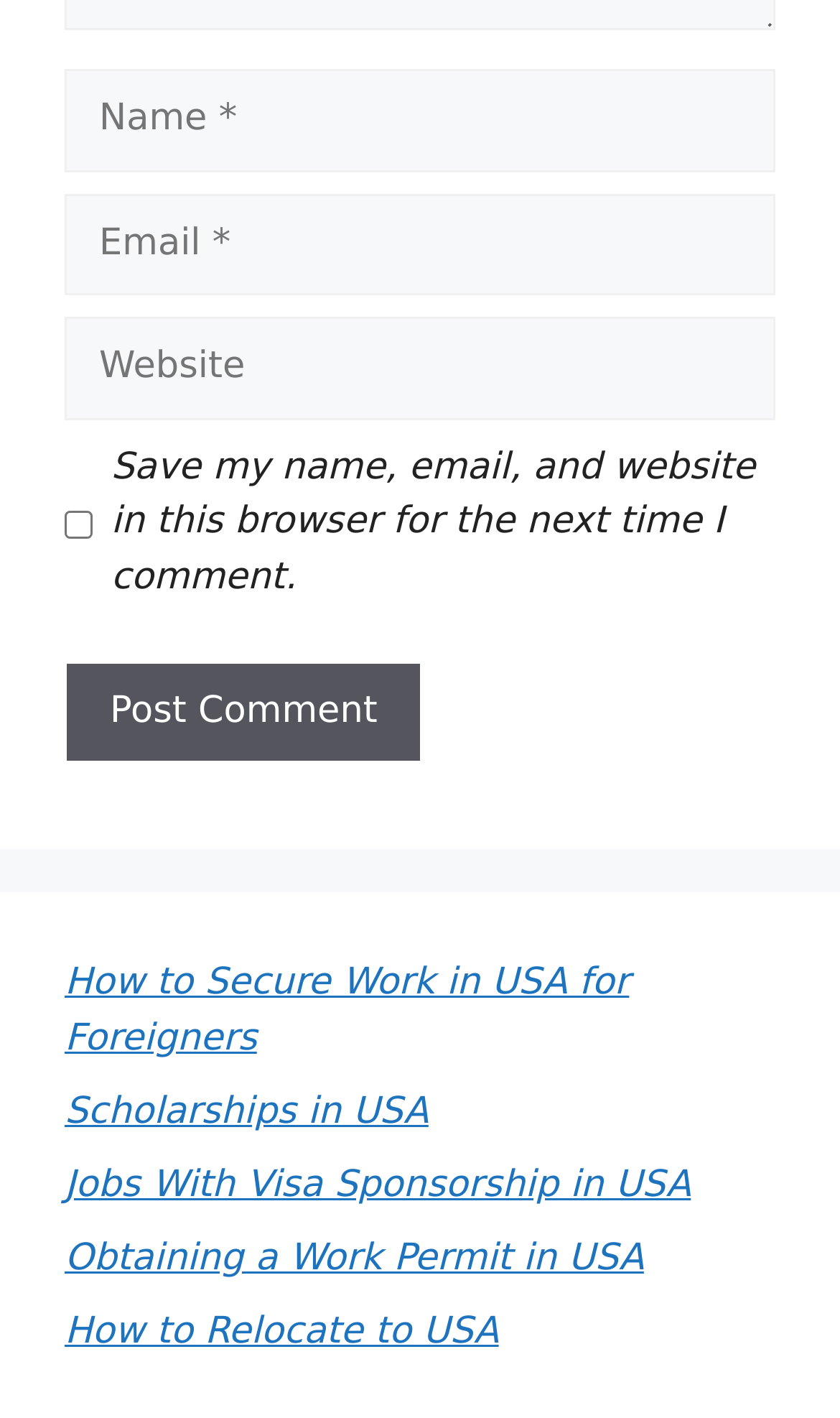Give a succinct answer to this question in a single word or phrase: 
Is the checkbox checked by default?

No